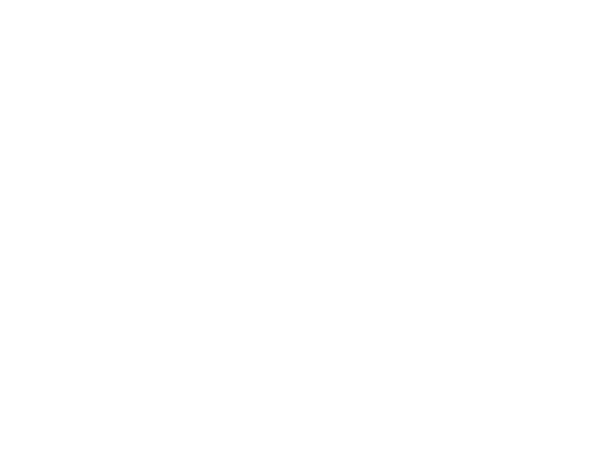Produce a meticulous caption for the image.

This image features a detailed view of a 2022 Ford Mustang, identified by its VIN: 3FMTK1RM5NMA18268. Presented as part of a vehicle auction listing, the image showcases the sleek design and distinctive features of the Mustang, a model renowned for its performance and style. The auction details indicate that the vehicle was sold for $13,900 through COPART, emphasizing its competitive market value. As the first of several images, this photograph serves to attract potential buyers by highlighting the iconic aesthetics and craftsmanship of the Ford Mustang.